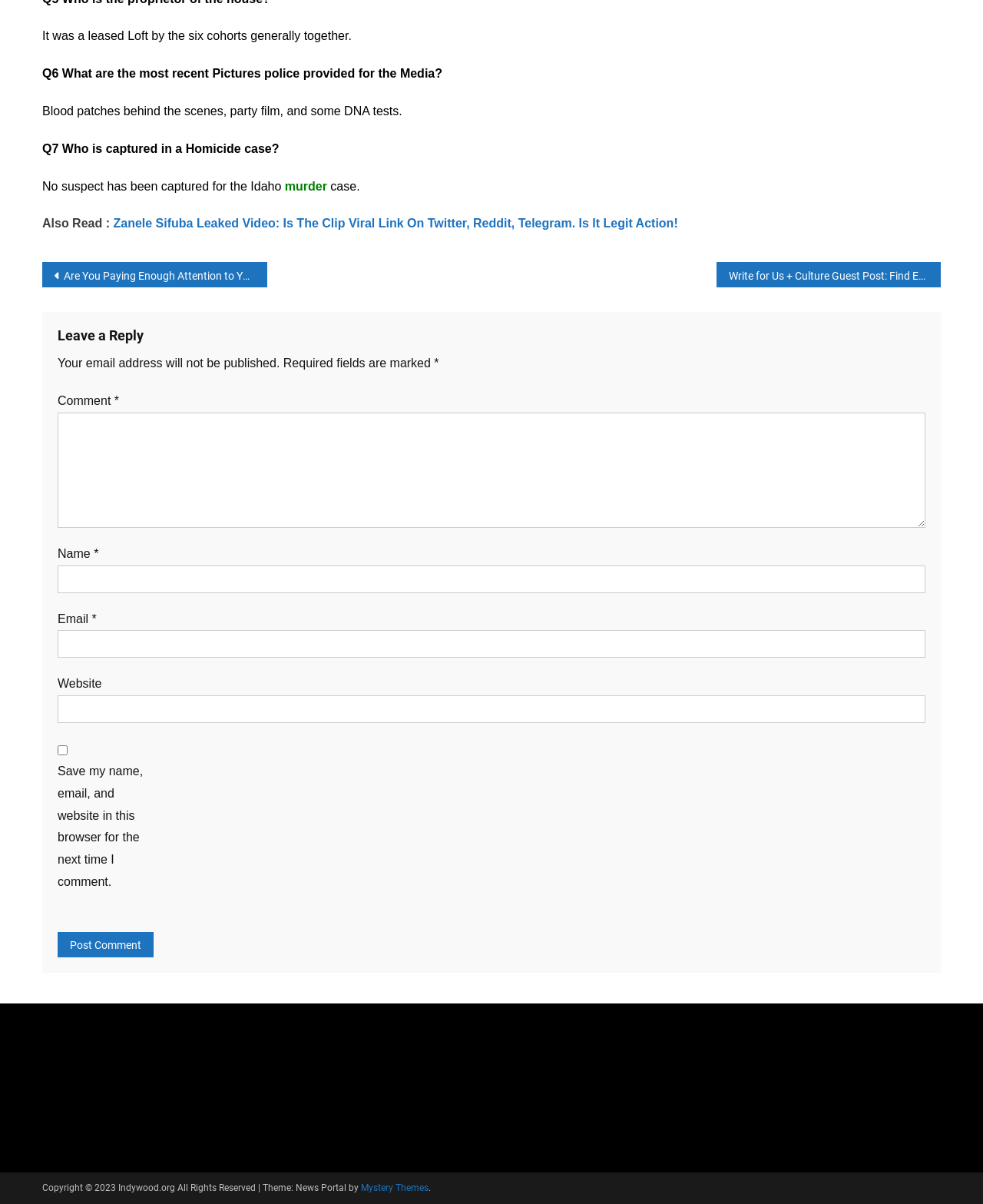Specify the bounding box coordinates of the area to click in order to follow the given instruction: "Click the 'Post Comment' button."

[0.059, 0.774, 0.156, 0.795]